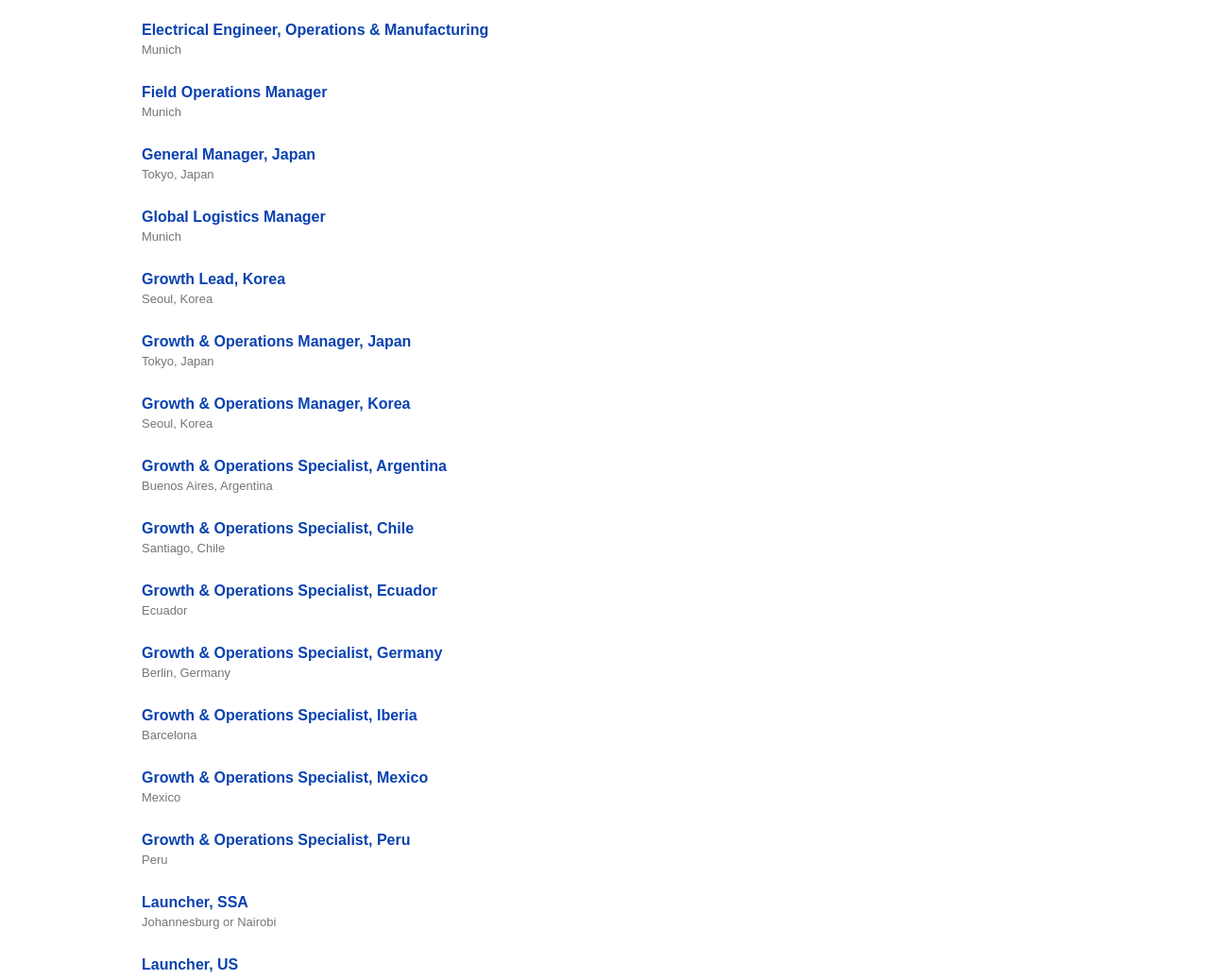What is the title of the first job position listed?
Respond to the question with a single word or phrase according to the image.

Electrical Engineer, Operations & Manufacturing